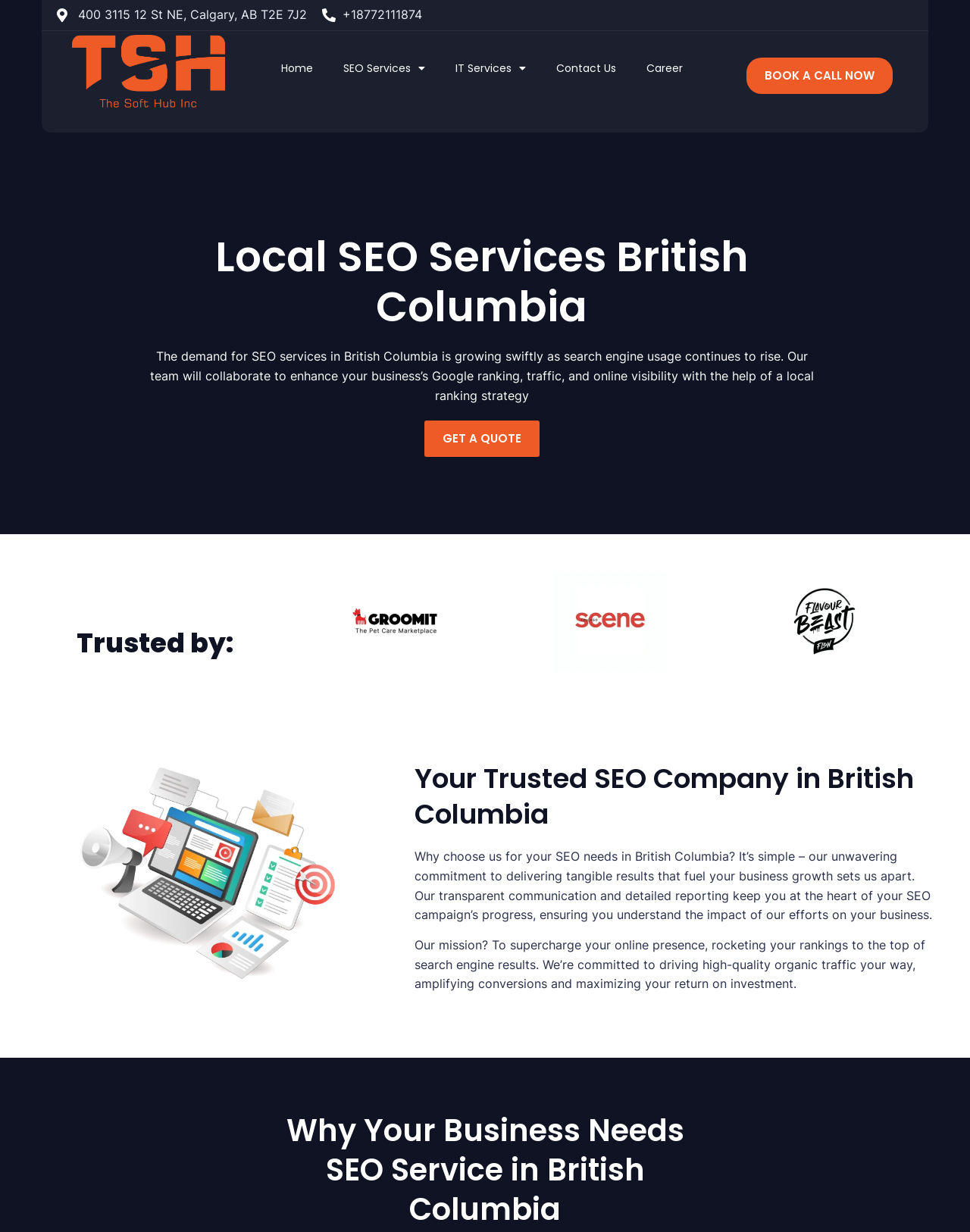What is the main heading displayed on the webpage? Please provide the text.

Local SEO Services British Columbia